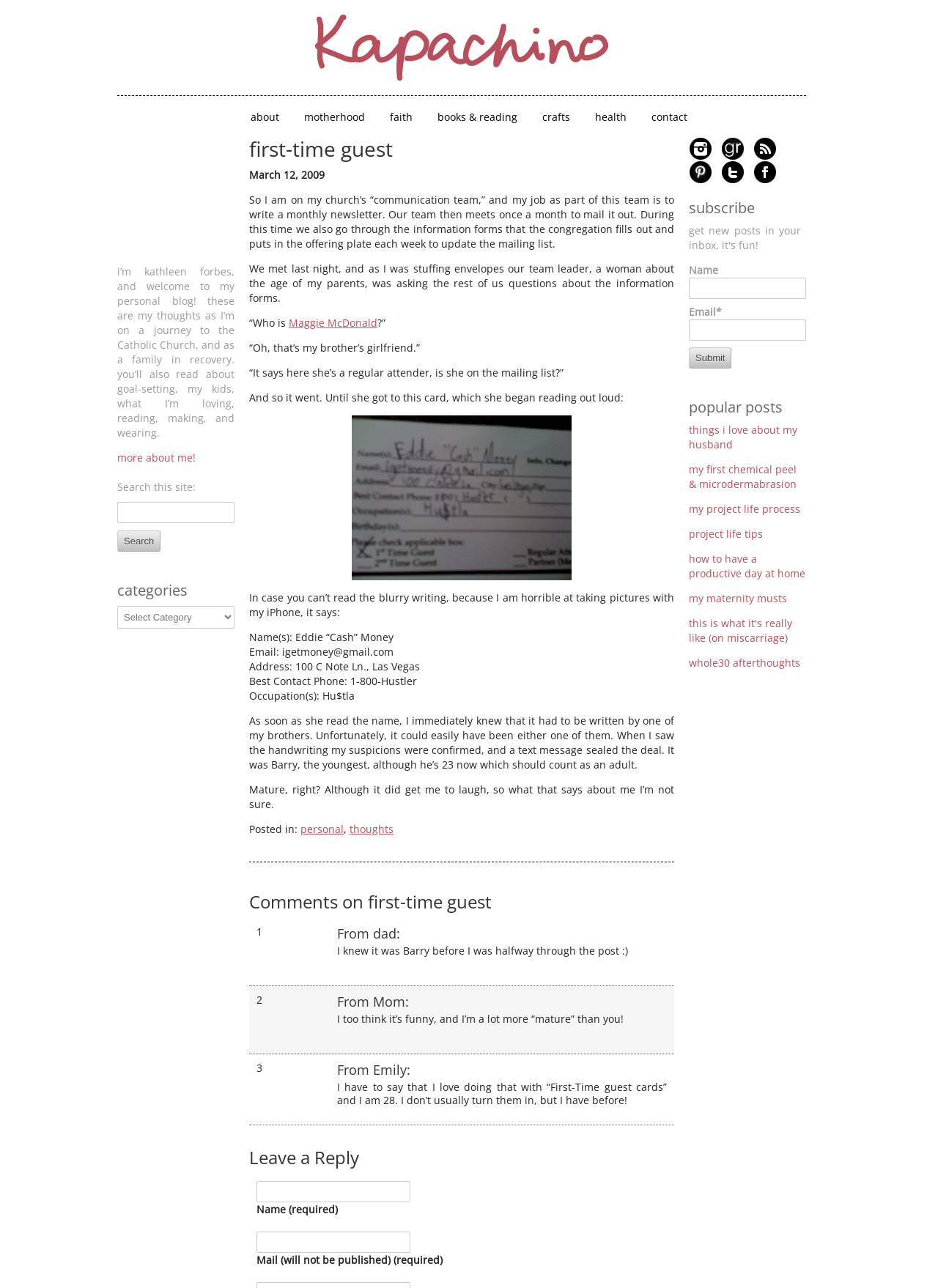Find the bounding box of the UI element described as: "parent_node: Name (required) name="author"". The bounding box coordinates should be given as four float values between 0 and 1, i.e., [left, top, right, bottom].

[0.273, 0.917, 0.438, 0.933]